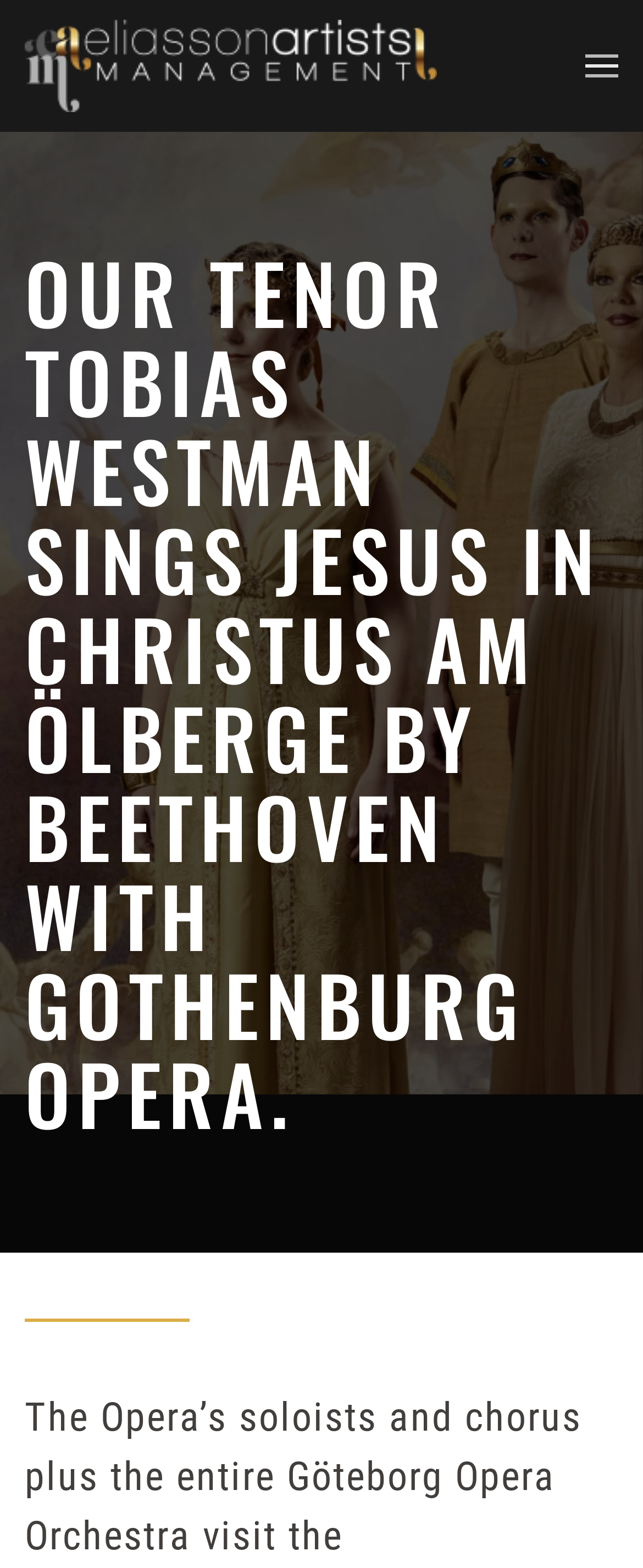Please find the bounding box for the following UI element description. Provide the coordinates in (top-left x, top-left y, bottom-right x, bottom-right y) format, with values between 0 and 1: Skip to main content

[0.115, 0.049, 0.472, 0.07]